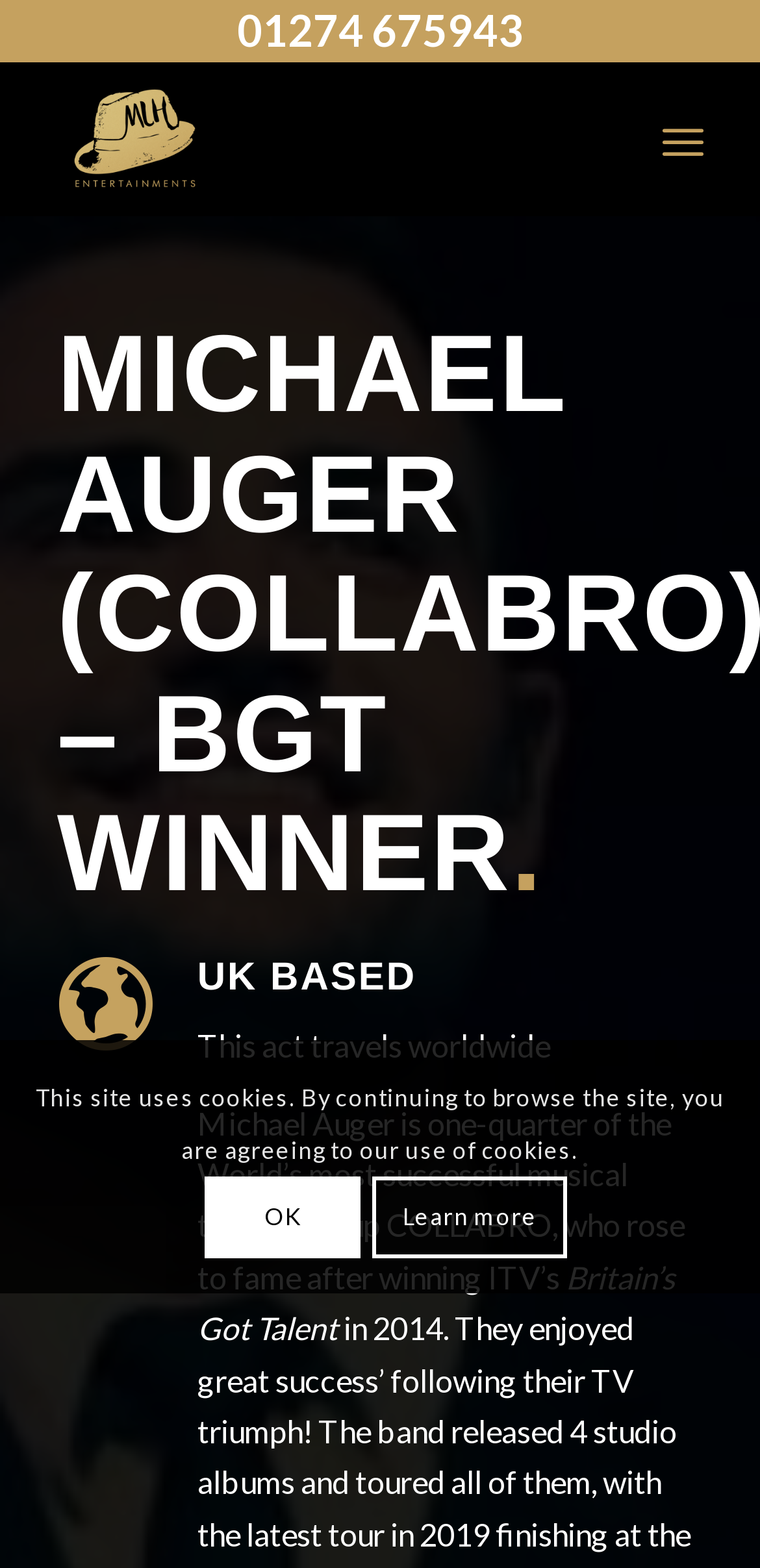Use a single word or phrase to answer the question: What TV show did Michael Auger win?

Britain's Got Talent